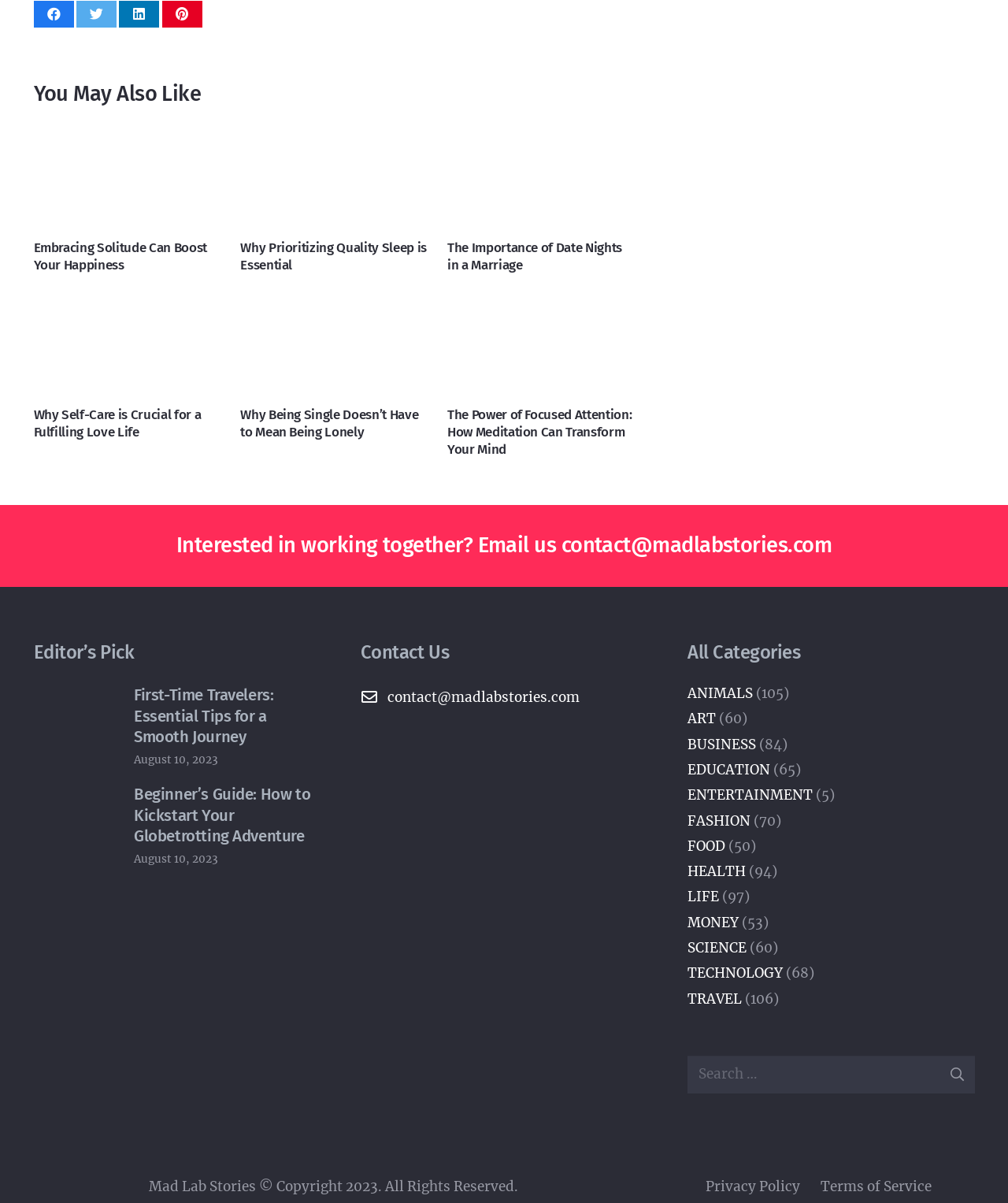Please answer the following query using a single word or phrase: 
How many categories are listed on the webpage?

14